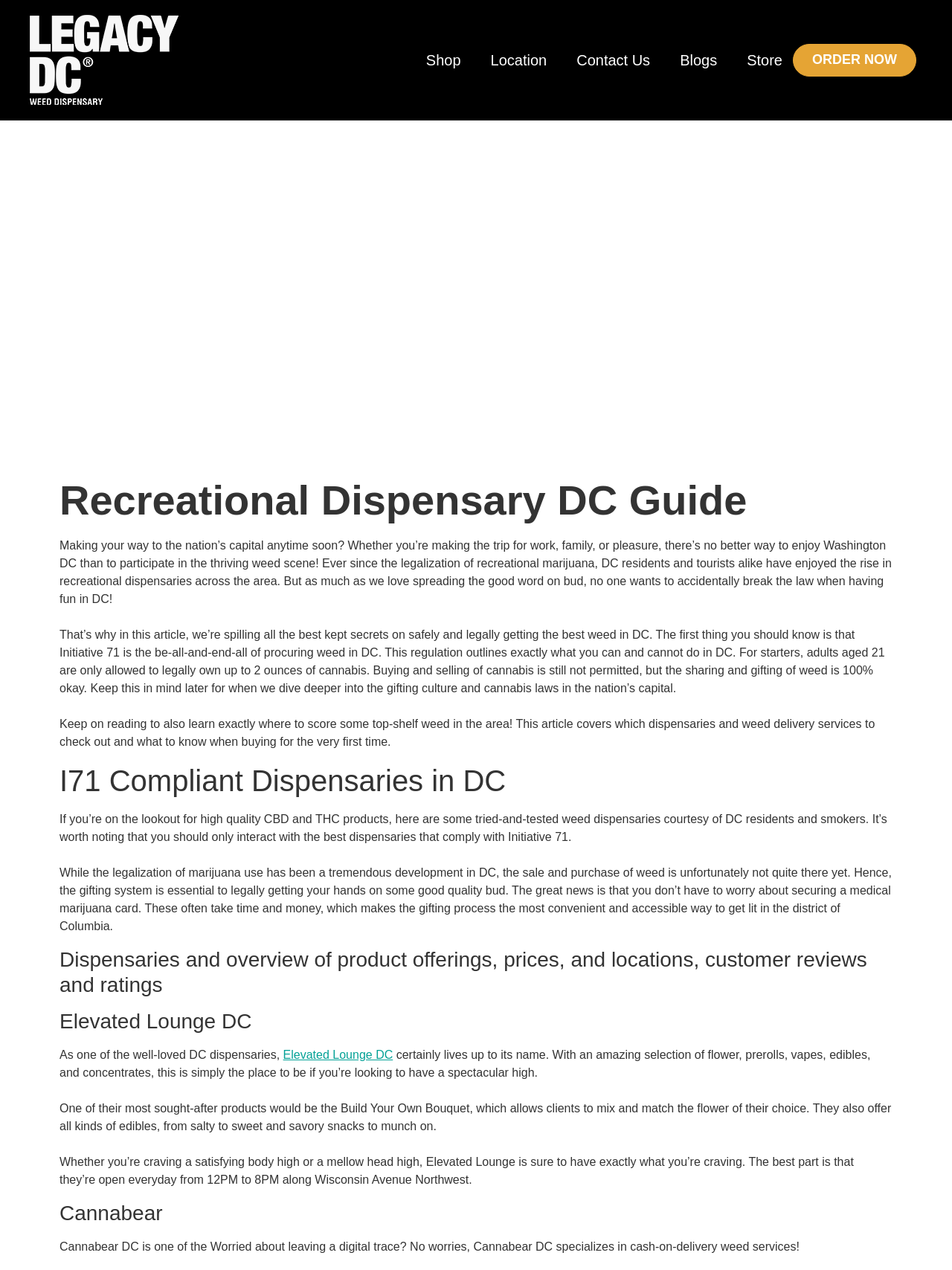Identify the bounding box coordinates for the UI element described as follows: "Contact Us". Ensure the coordinates are four float numbers between 0 and 1, formatted as [left, top, right, bottom].

[0.606, 0.034, 0.683, 0.061]